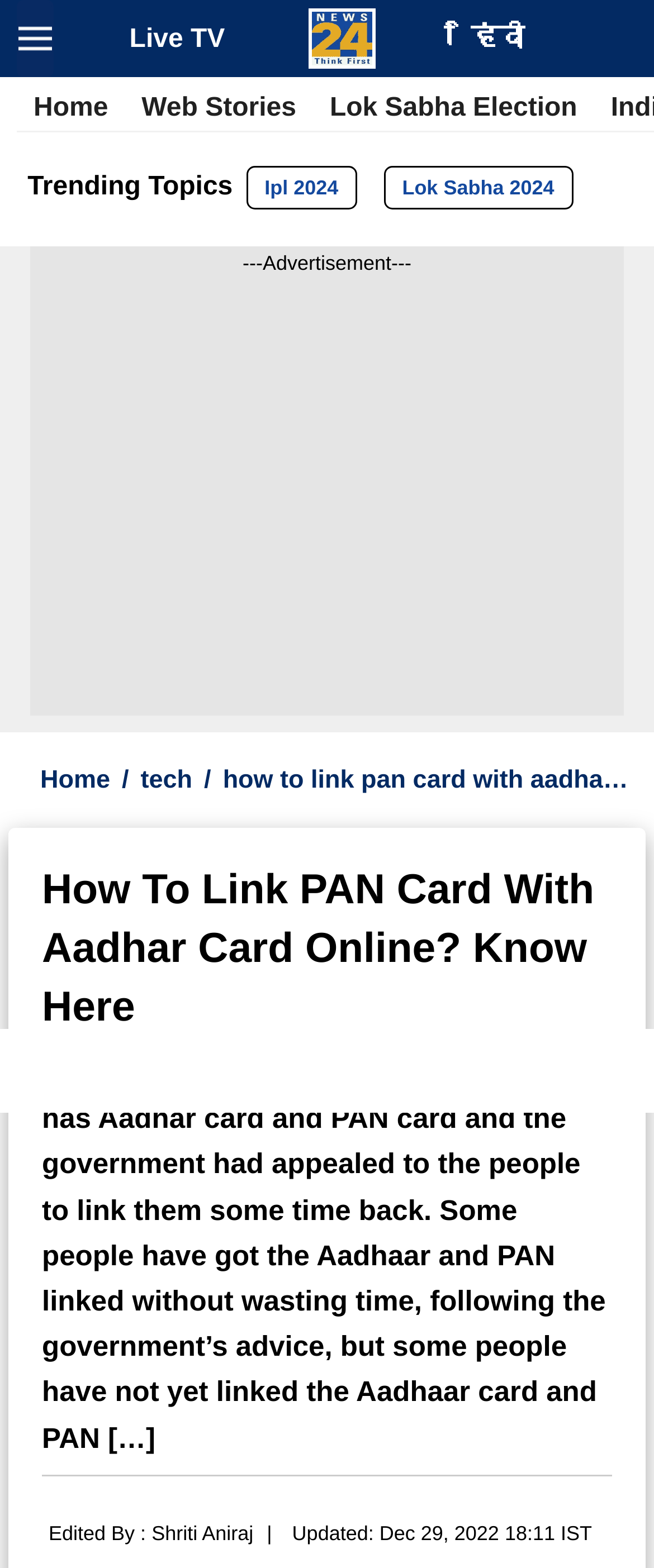Using the information shown in the image, answer the question with as much detail as possible: When was the article last updated?

The last updated time of the article can be determined by reading the text 'Updated: Dec 29, 2022 18:11 IST' at the bottom of the article.